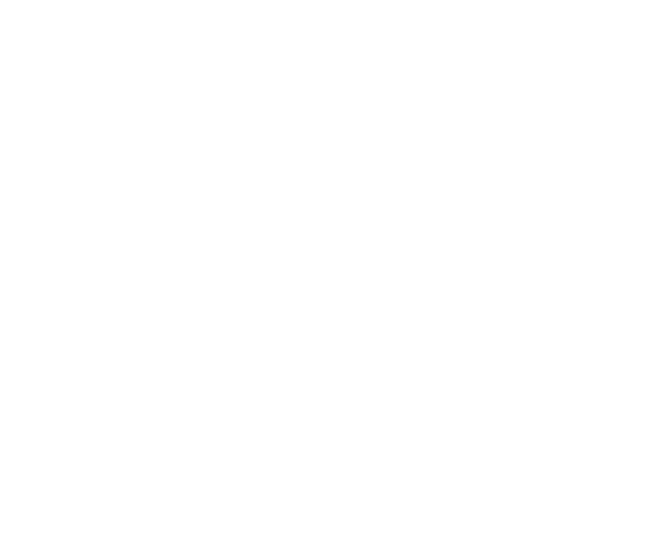Please respond in a single word or phrase: 
What is the minimum quantity of the product available for industrial use?

20kg